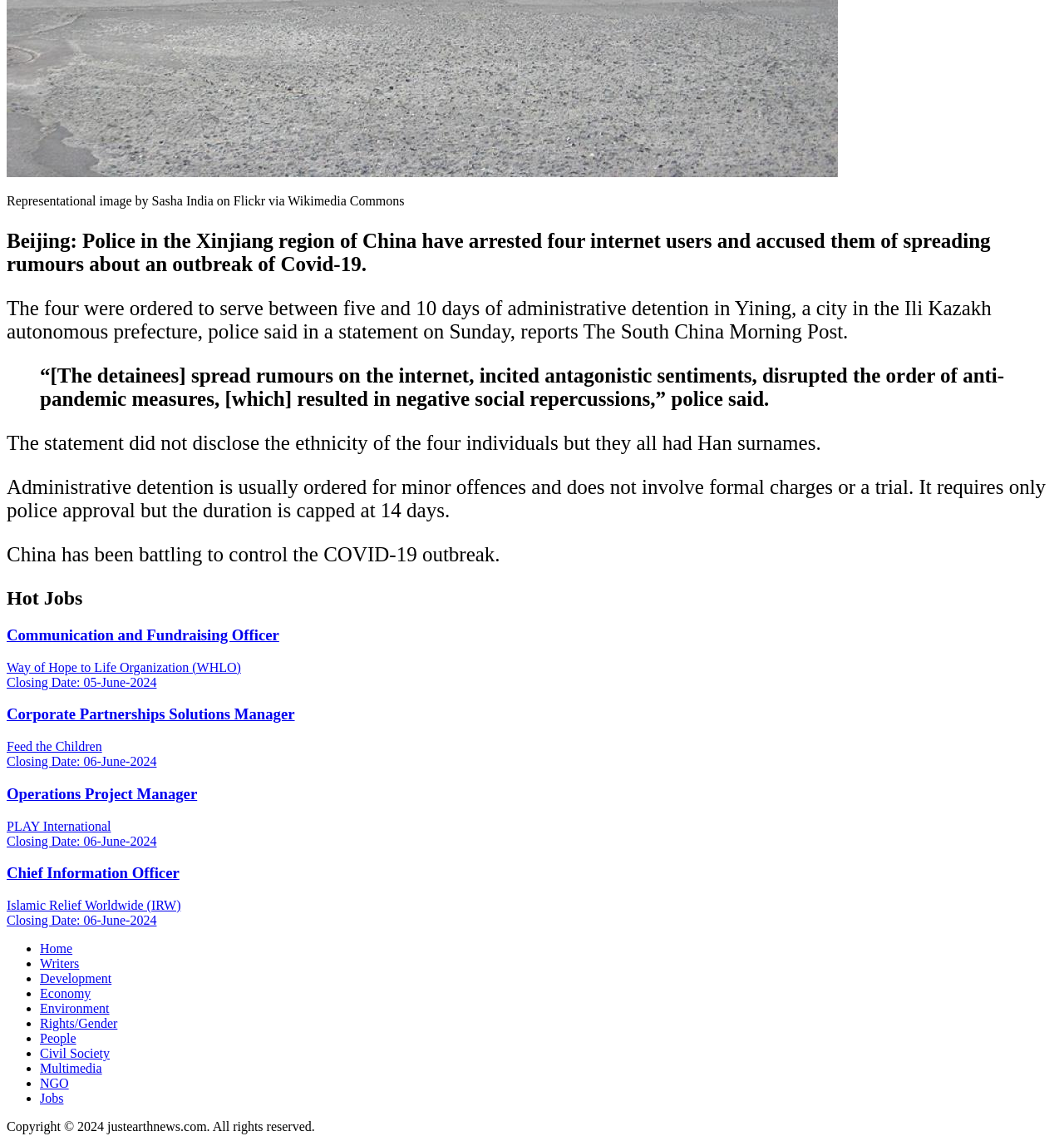Please reply with a single word or brief phrase to the question: 
What is the name of the organization mentioned in the job posting?

Way of Hope to Life Organization